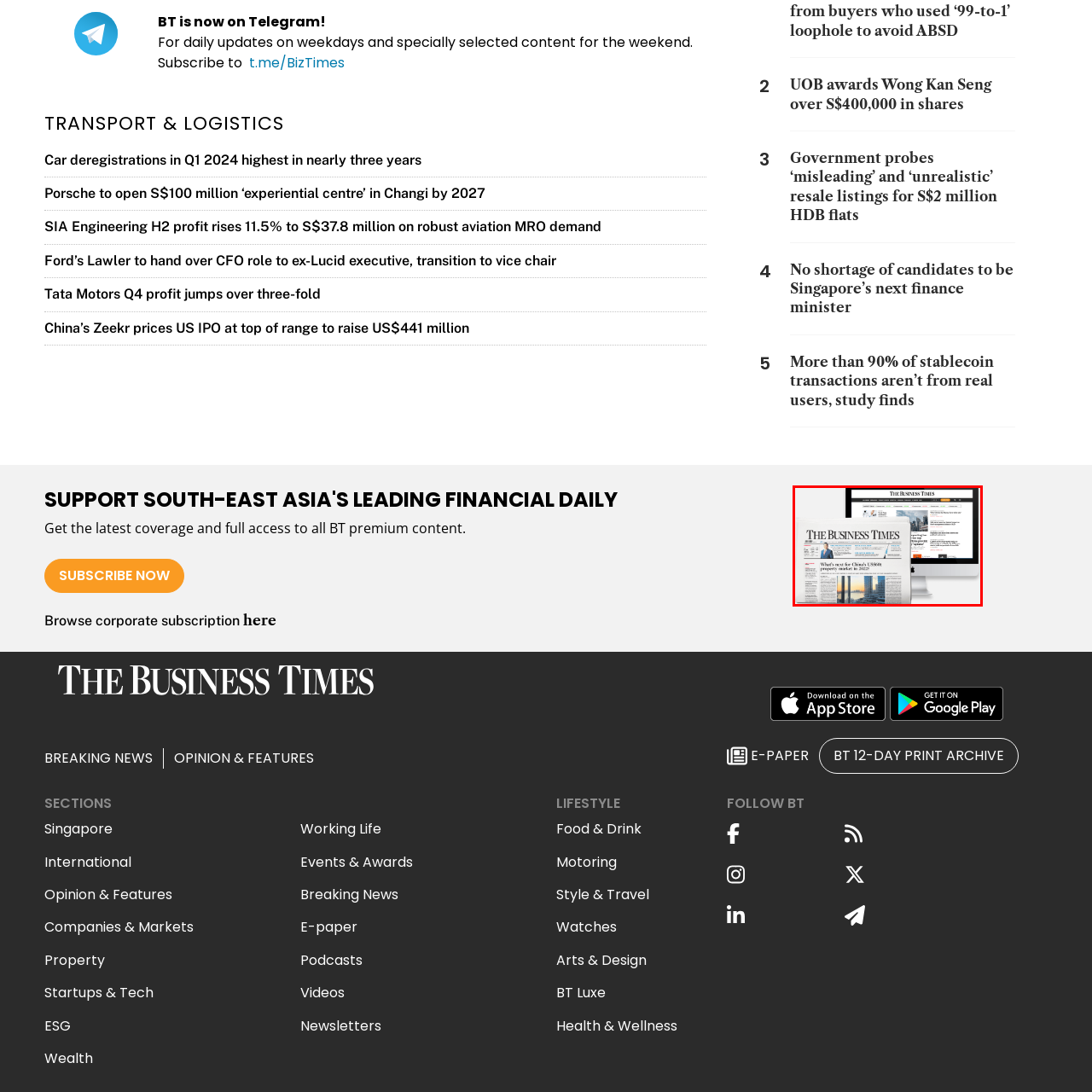Examine the portion within the green circle, What is displayed on the computer screen? 
Reply succinctly with a single word or phrase.

Digital version of the publication